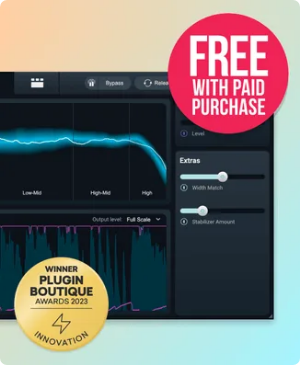What is the name of the award won by this software?
Look at the screenshot and provide an in-depth answer.

The circular emblem at the bottom left of the interface proudly announces that this software is the winner of the PLUGIN BOUTIQUE AWARDS 2023 for innovation, emphasizing its recognized quality and appeal within the audio production community.